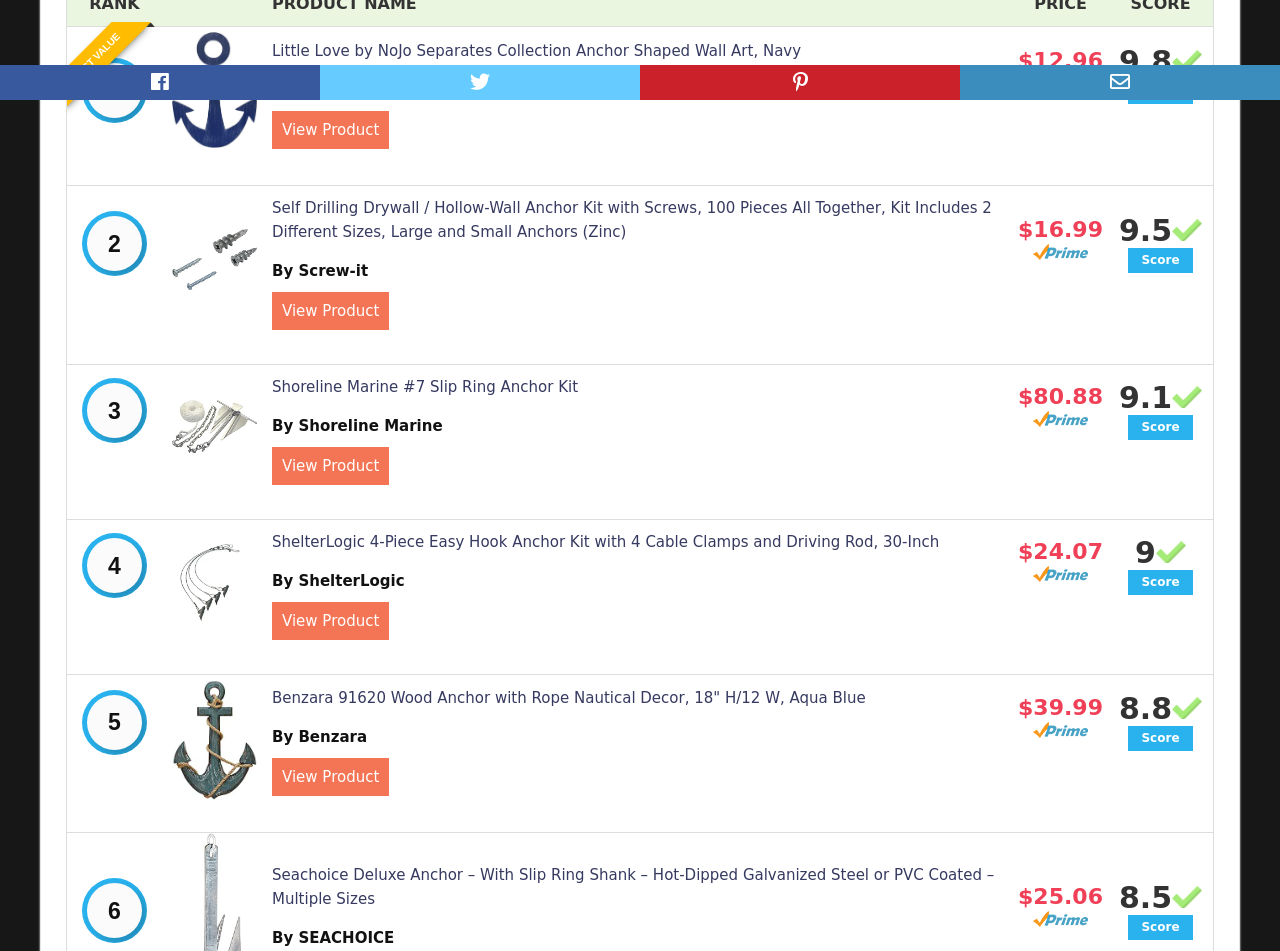Determine the bounding box coordinates of the element's region needed to click to follow the instruction: "View product details of Little Love by NoJo Separates Collection Anchor Shaped Wall Art, Navy". Provide these coordinates as four float numbers between 0 and 1, formatted as [left, top, right, bottom].

[0.212, 0.044, 0.626, 0.063]